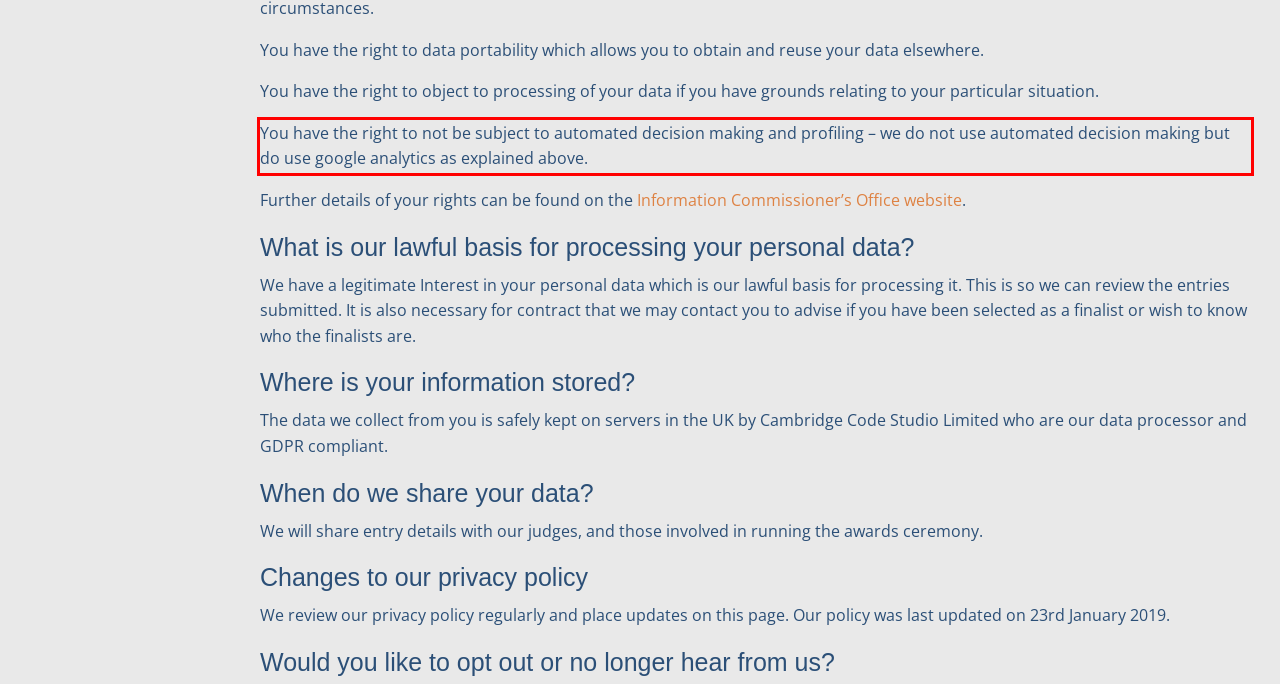From the screenshot of the webpage, locate the red bounding box and extract the text contained within that area.

You have the right to not be subject to automated decision making and profiling – we do not use automated decision making but do use google analytics as explained above.